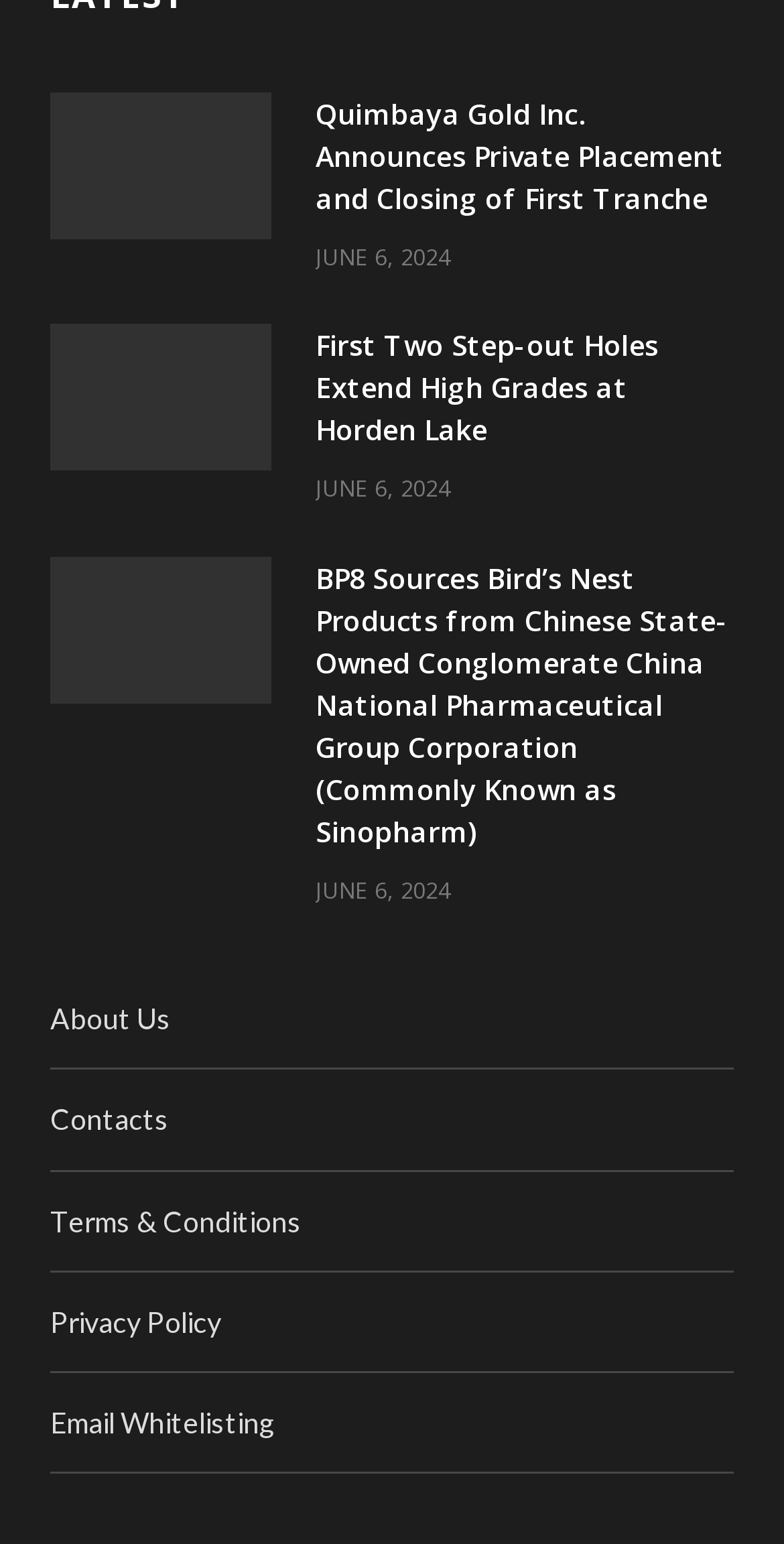How many news articles are on this webpage?
Give a single word or phrase as your answer by examining the image.

3